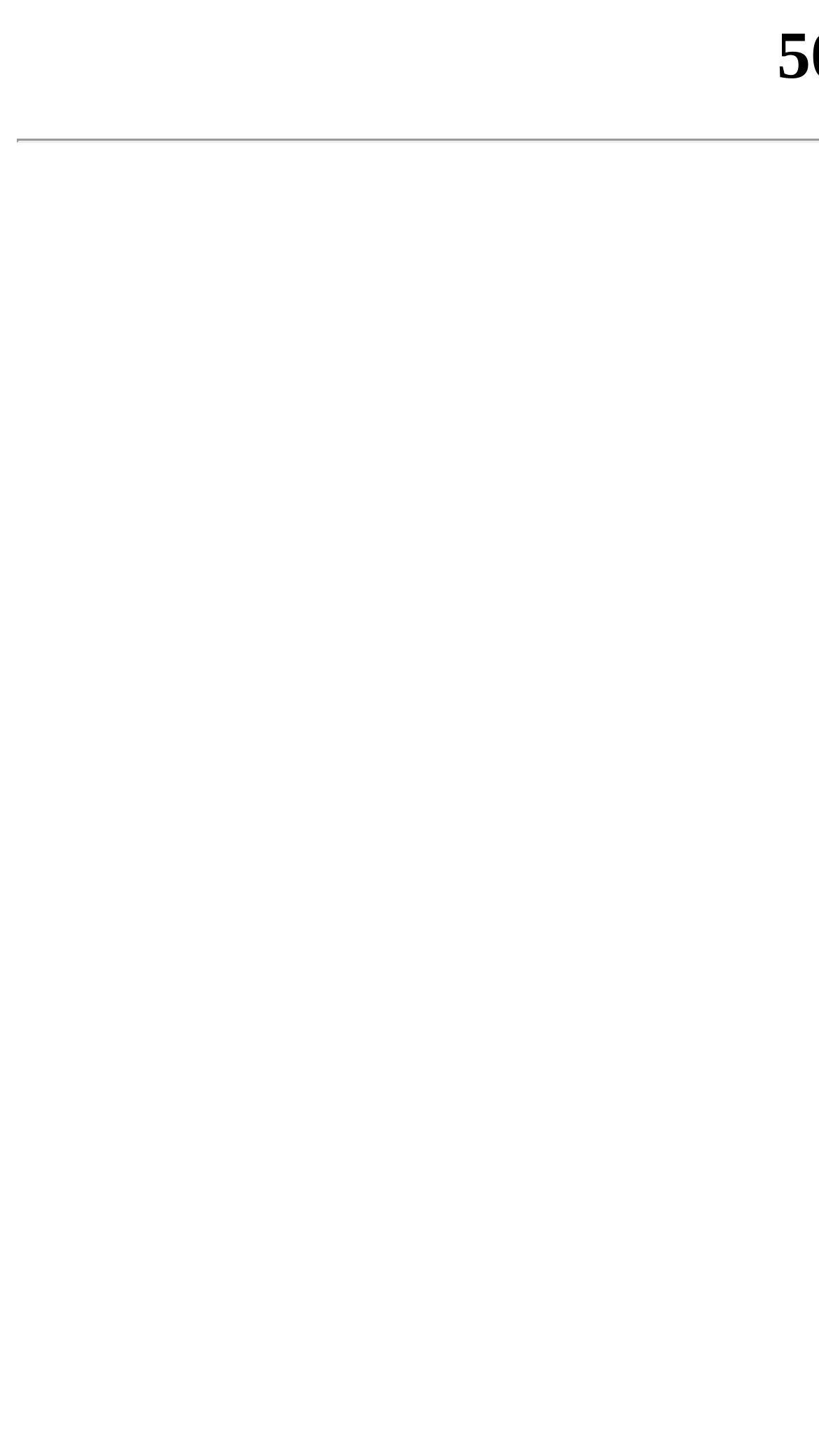Find the main header of the webpage and produce its text content.

502 Bad Gateway